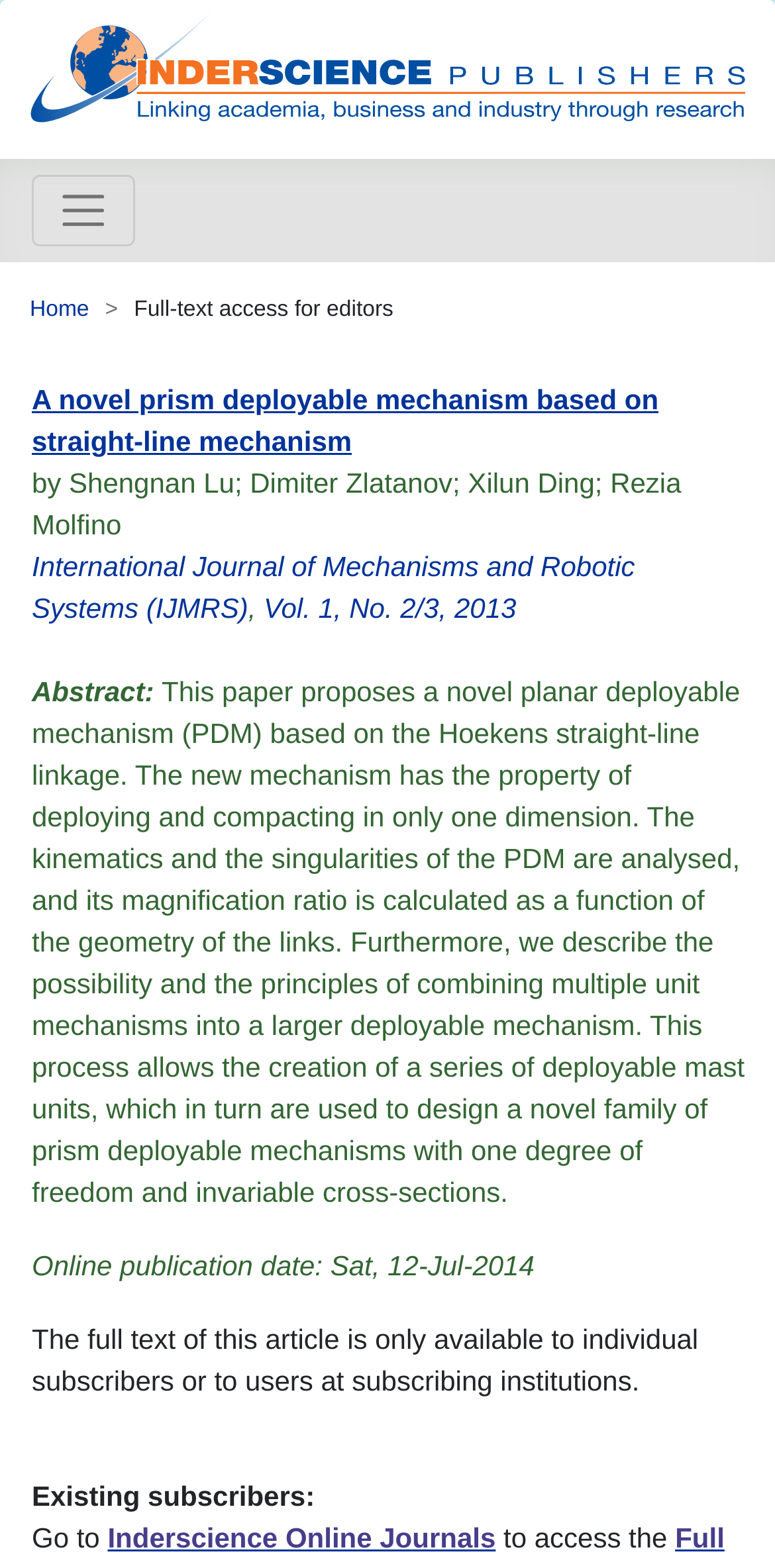What is the online publication date of the article?
From the image, respond with a single word or phrase.

Sat, 12-Jul-2014